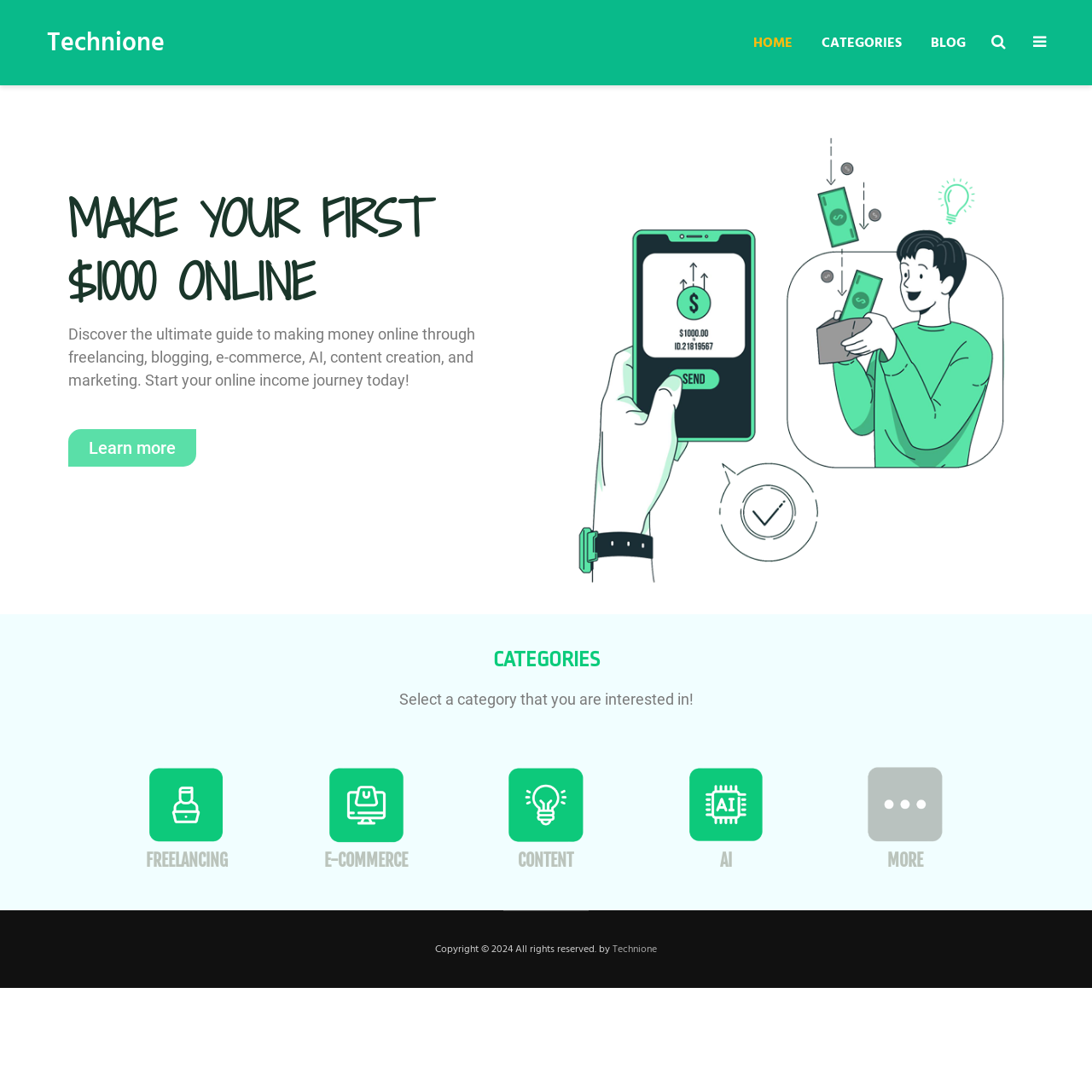Please analyze the image and give a detailed answer to the question:
How many categories are listed on this webpage?

By examining the webpage's structure, I found that there are five categories listed, which are freelancing, e-commerce, content, AI, and more. Each category has an icon and a heading associated with it.